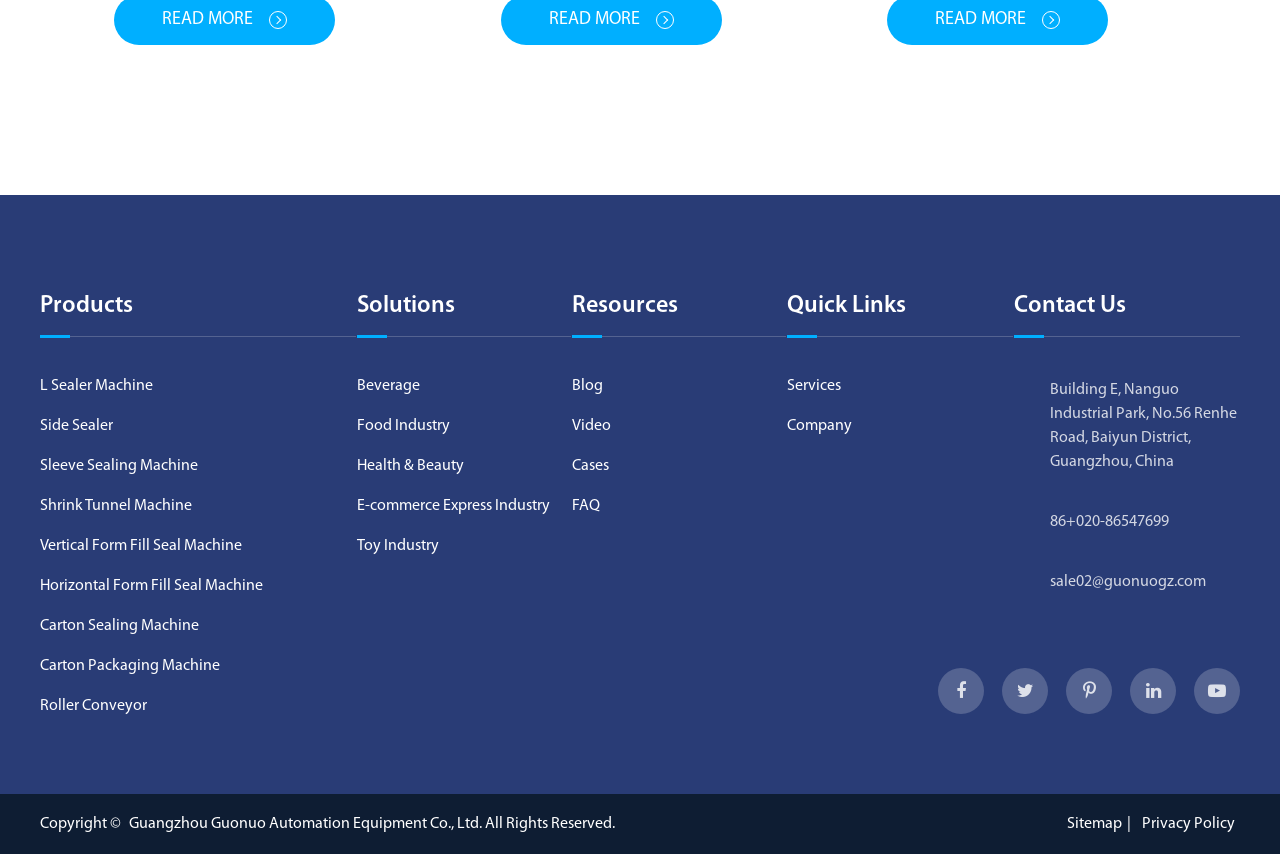From the webpage screenshot, predict the bounding box of the UI element that matches this description: "Side Sealer".

[0.031, 0.476, 0.278, 0.523]